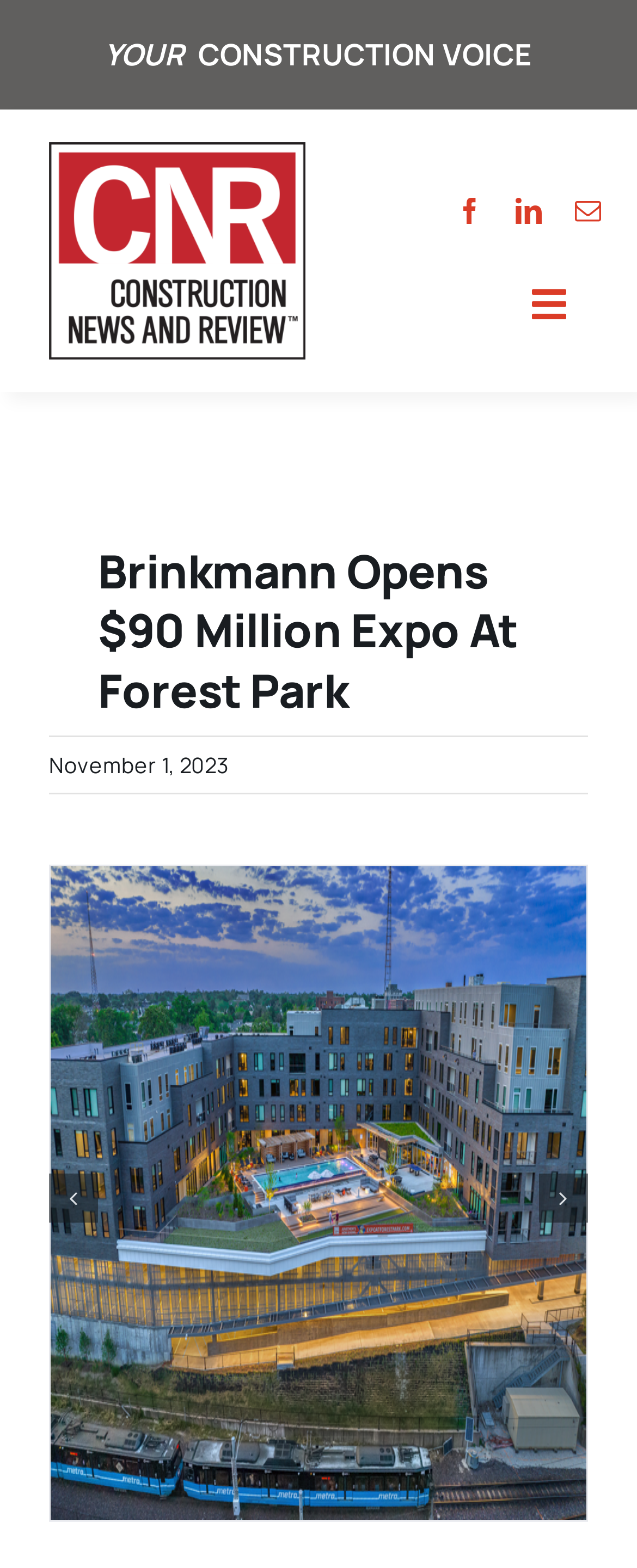What is the location of the Expo development?
Analyze the image and provide a thorough answer to the question.

The location of the Expo development can be found in the heading 'Brinkmann Opens $90 Million Expo At Forest Park' and also in the link 'Briinkmann Expo at Forest Park'.